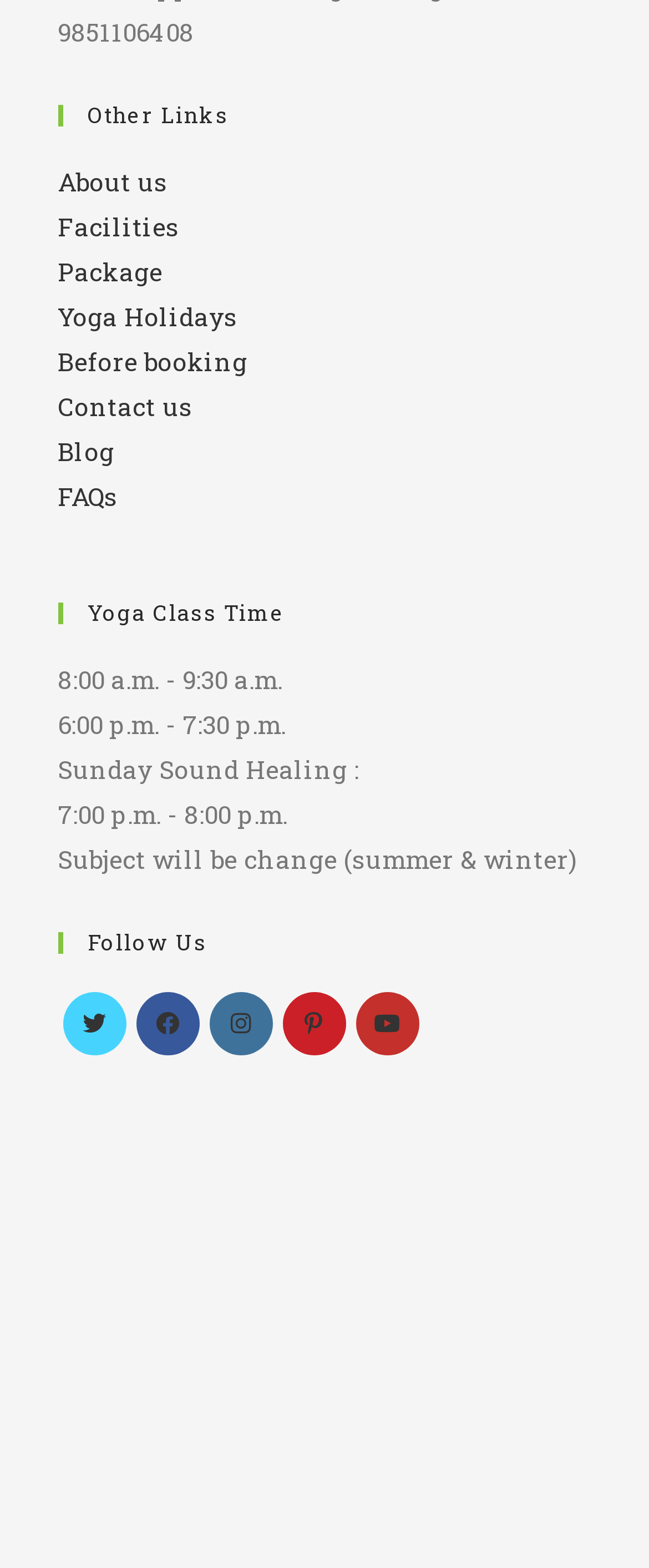Show the bounding box coordinates of the element that should be clicked to complete the task: "View Yoga Class Time".

[0.088, 0.384, 0.912, 0.398]